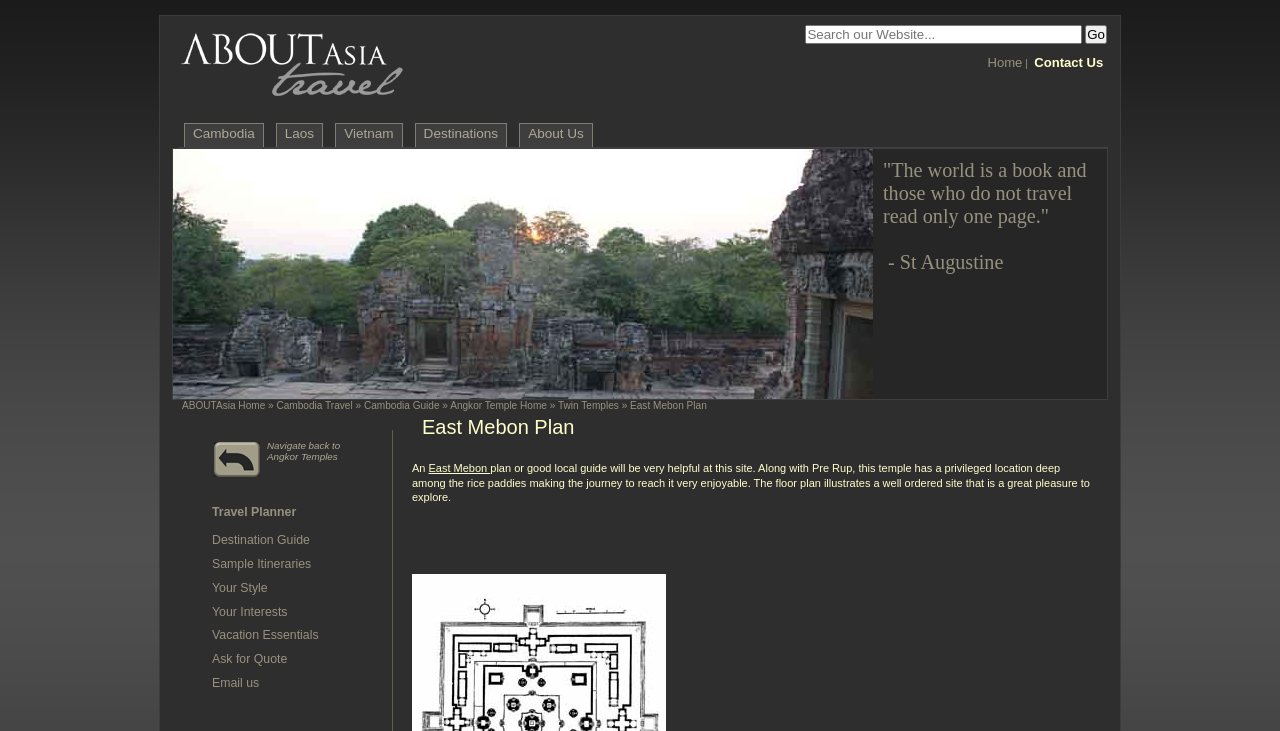Show the bounding box coordinates for the HTML element described as: "East Mebon".

[0.335, 0.632, 0.383, 0.648]